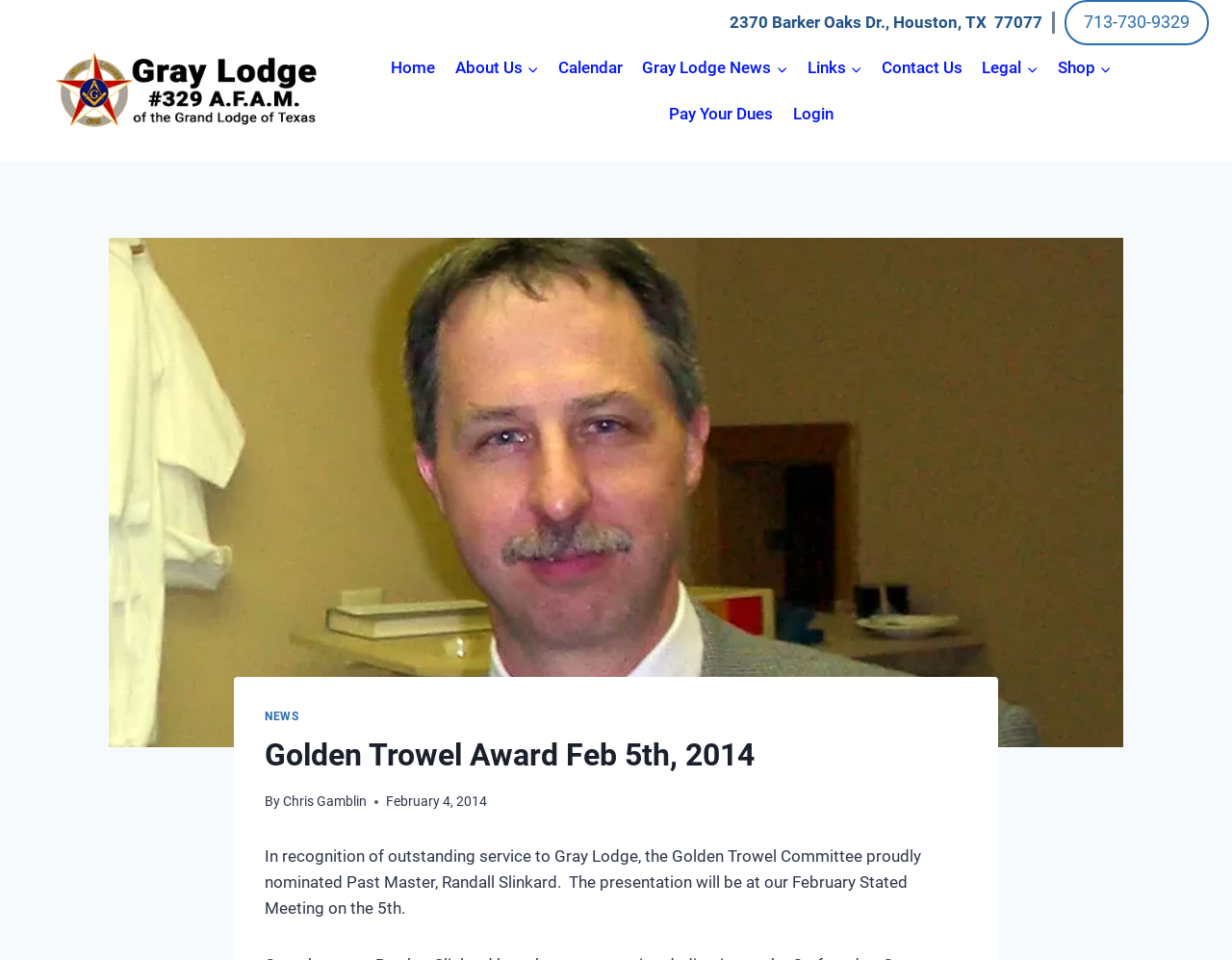Determine the bounding box coordinates of the clickable area required to perform the following instruction: "Click the 'Home' link". The coordinates should be represented as four float numbers between 0 and 1: [left, top, right, bottom].

[0.309, 0.047, 0.361, 0.095]